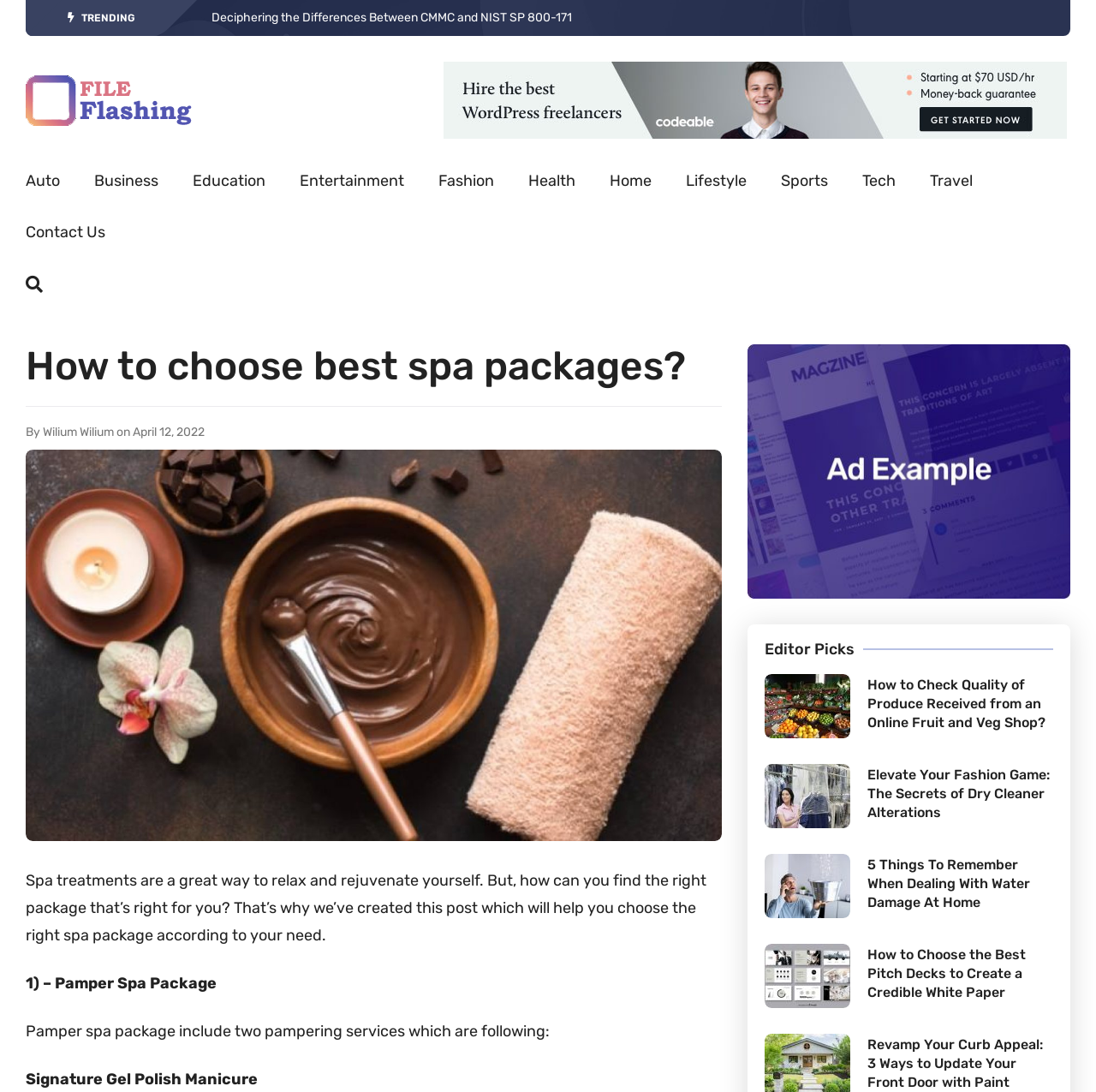Articulate a complete and detailed caption of the webpage elements.

This webpage appears to be a blog or article page with a focus on providing information and guidance on various topics. At the top of the page, there is a section with trending links, including "Navigating Real Estate Financing in Florida" and "Managing Pain: Expert Tips from Huntsville Pain Clinic". Below this section, there is a logo image with a link to "Flashing File" and a larger image that takes up most of the width of the page.

The main content of the page is divided into sections, with the first section being an introduction to choosing the best spa packages. This section includes a heading "How to choose best spa packages?" and a paragraph of text that explains the importance of finding the right spa package. Below this, there is an image and a list of links to different categories, such as "Auto", "Business", and "Entertainment".

The next section appears to be the main article, which provides guidance on choosing the right spa package. This section includes headings, paragraphs of text, and a list of services included in the "Pamper Spa Package". There is also an image with a link to "example-380x300-rounded".

Further down the page, there is a section titled "Editor Picks" which includes a series of links to other articles, such as "How to Check Quality of Produce Received from an Online Fruit and Veg Shop?" and "Elevate Your Fashion Game: The Secrets of Dry Cleaner Alterations". Each of these links includes a heading and a brief summary of the article.

Overall, the page has a clean and organized layout, with clear headings and concise text. The use of images and links adds visual interest and provides additional resources for readers.